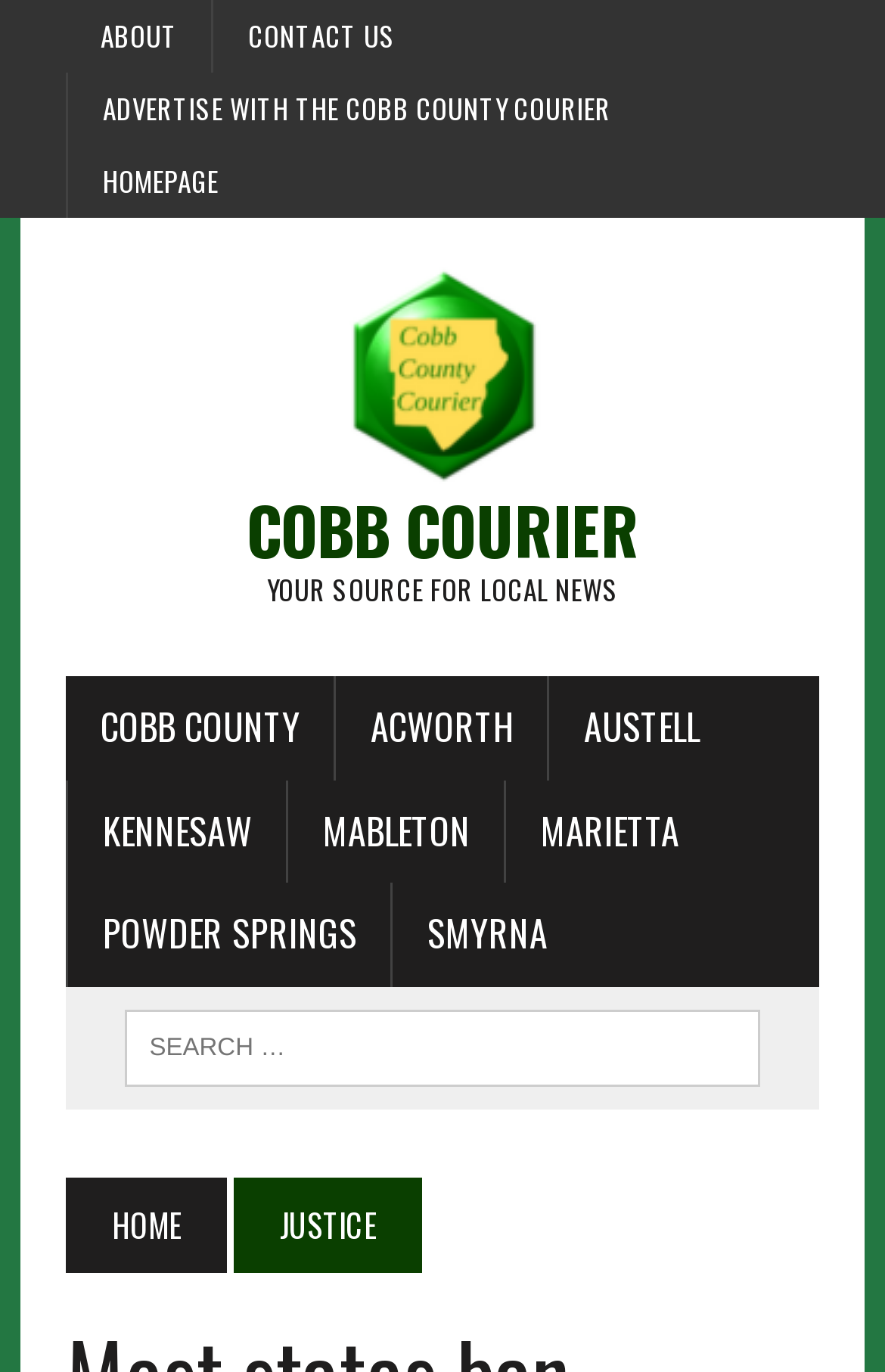Is there a search function on the website?
Refer to the image and provide a one-word or short phrase answer.

Yes